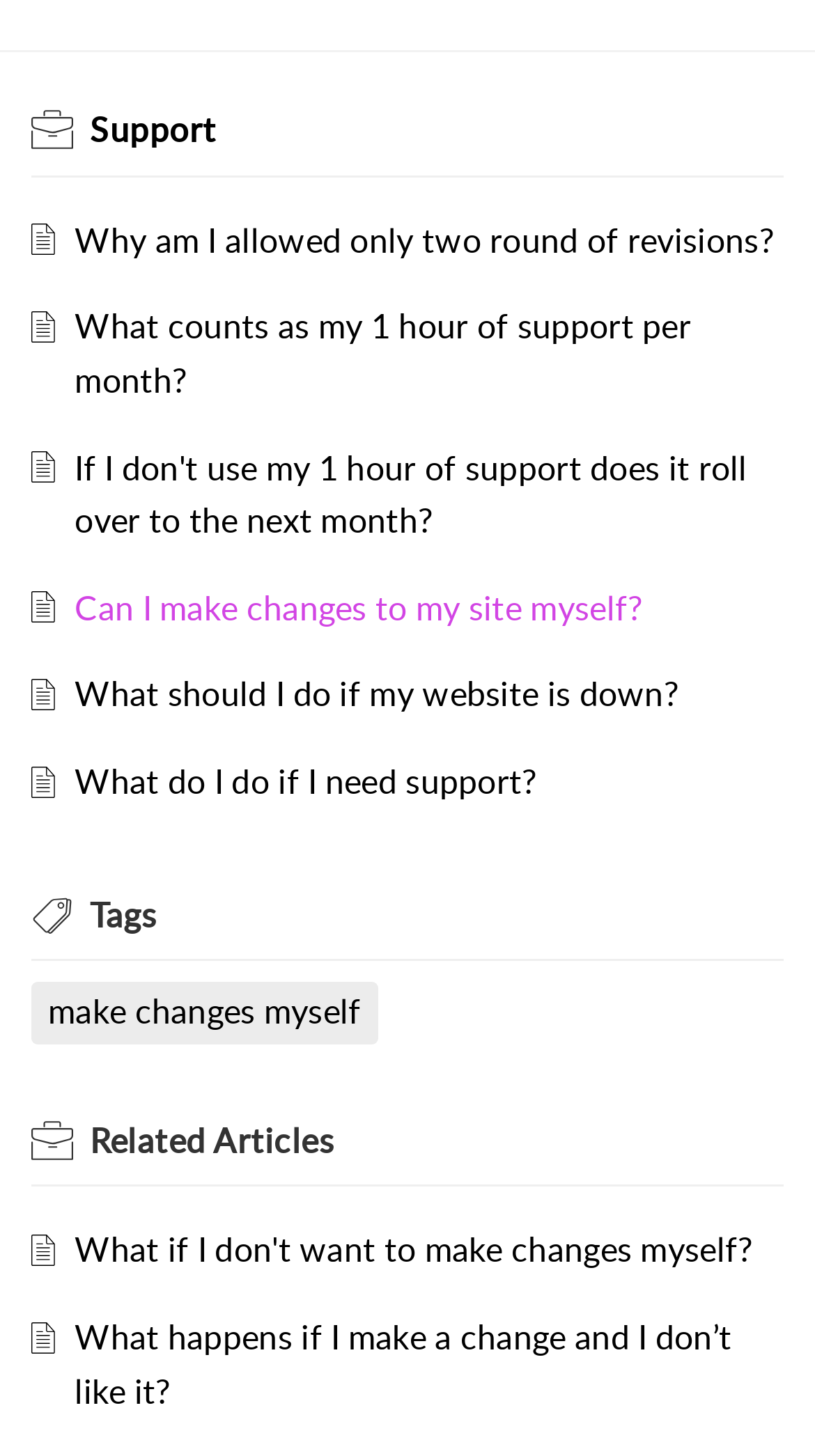What is the topic of the second heading?
Offer a detailed and exhaustive answer to the question.

The second heading on the webpage is 'Tags', which is located below the 'Support' heading and above a link with the text 'make changes myself'.